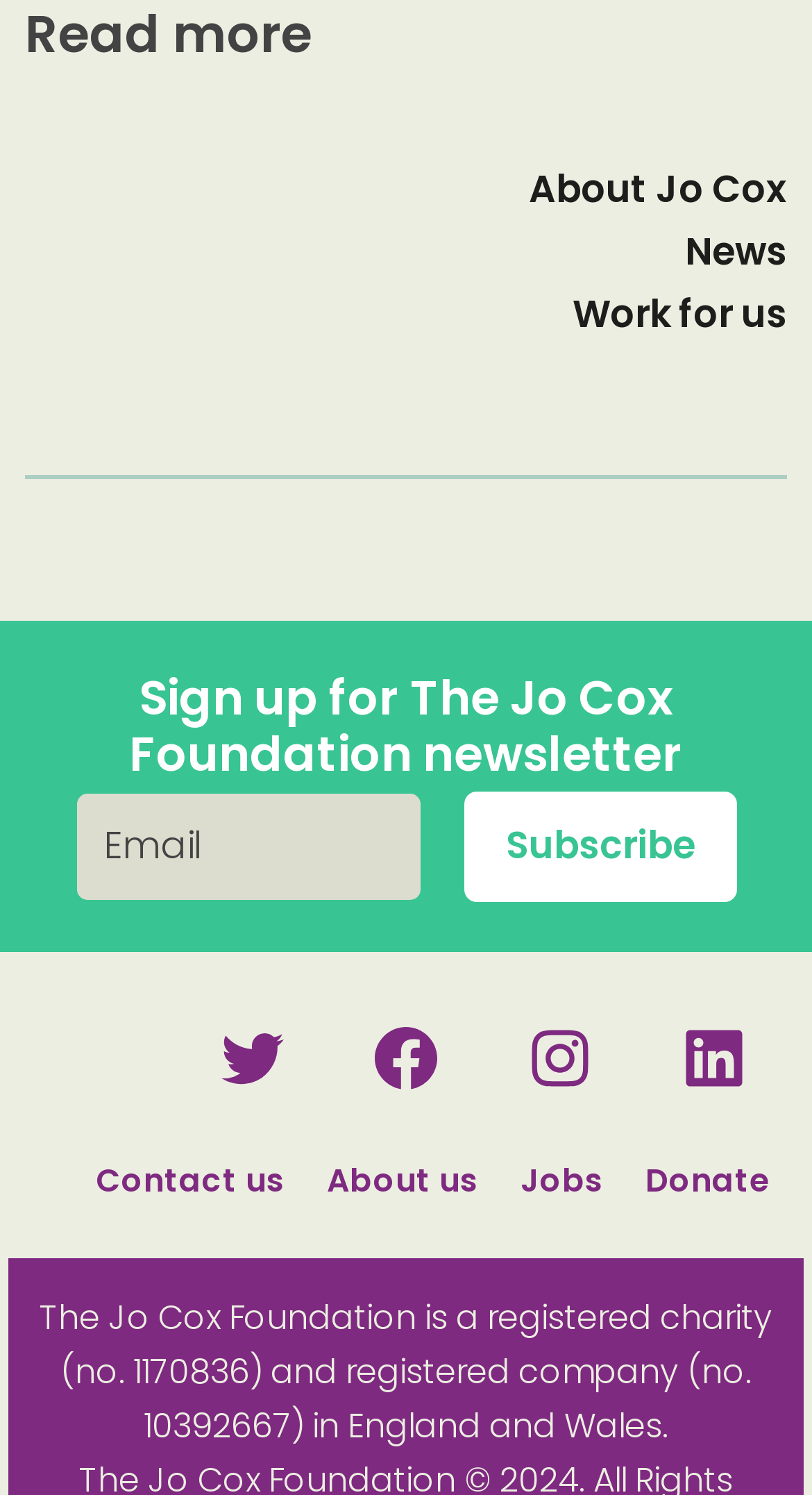What social media platforms are linked on this webpage?
Based on the image, please offer an in-depth response to the question.

The webpage contains links to various social media platforms, including Twitter, Facebook, Instagram, and LinkedIn, which are located in the footer section of the webpage.